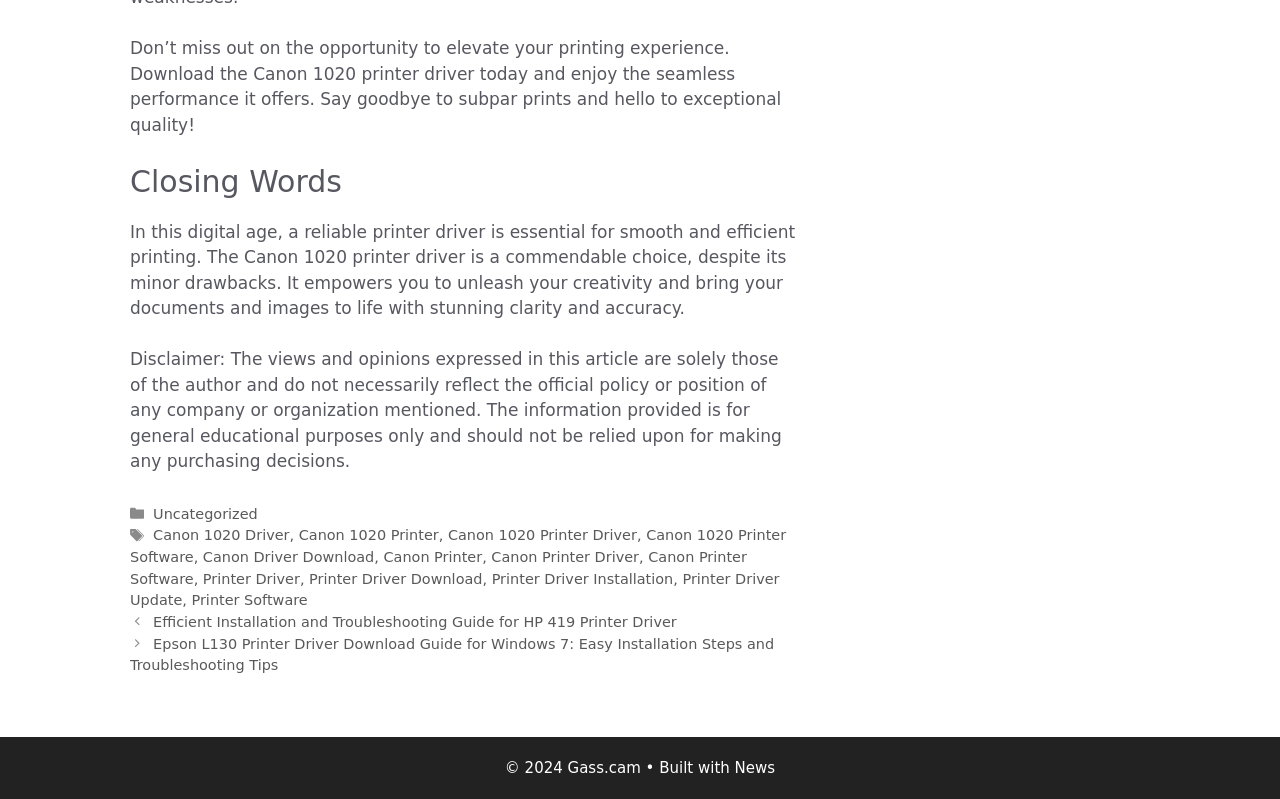Could you indicate the bounding box coordinates of the region to click in order to complete this instruction: "Click on the 'Canon 1020 Printer Driver' link".

[0.12, 0.66, 0.226, 0.68]